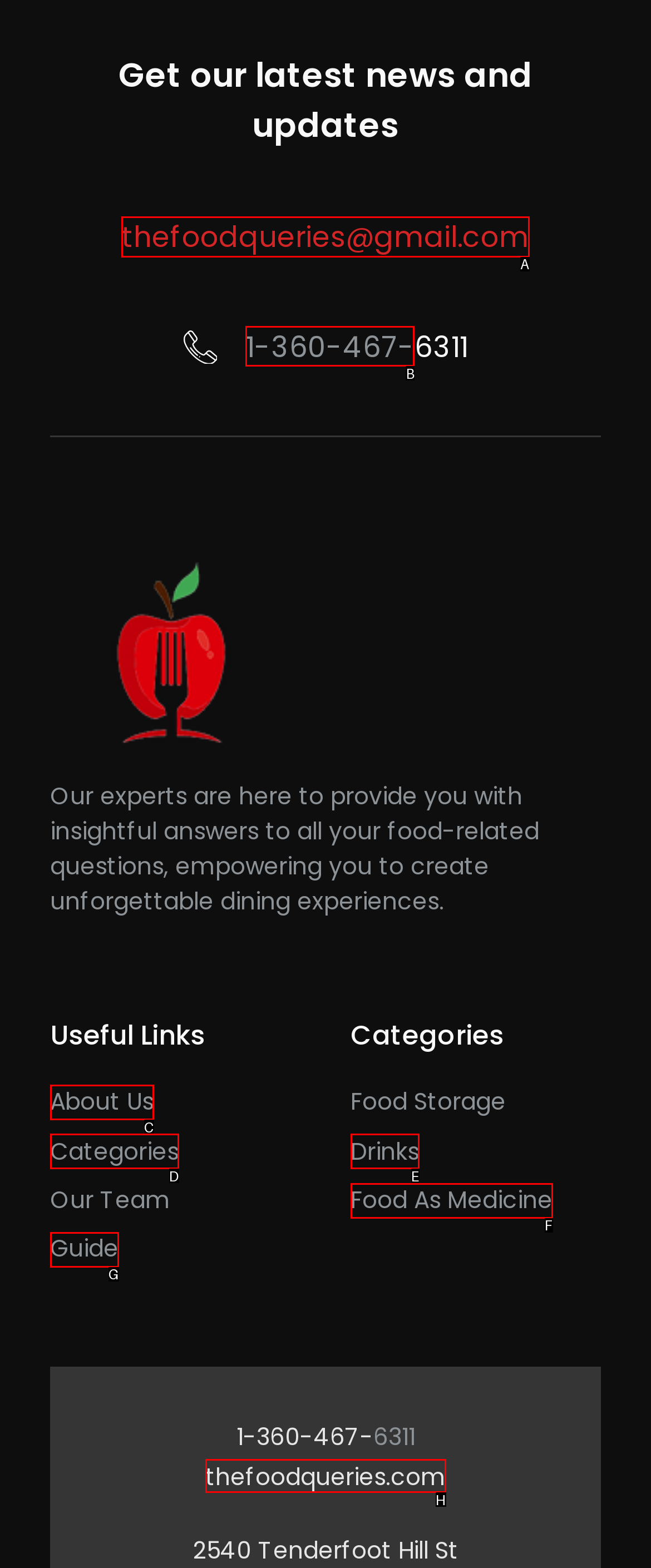Determine the HTML element to be clicked to complete the task: Contact us via email. Answer by giving the letter of the selected option.

A